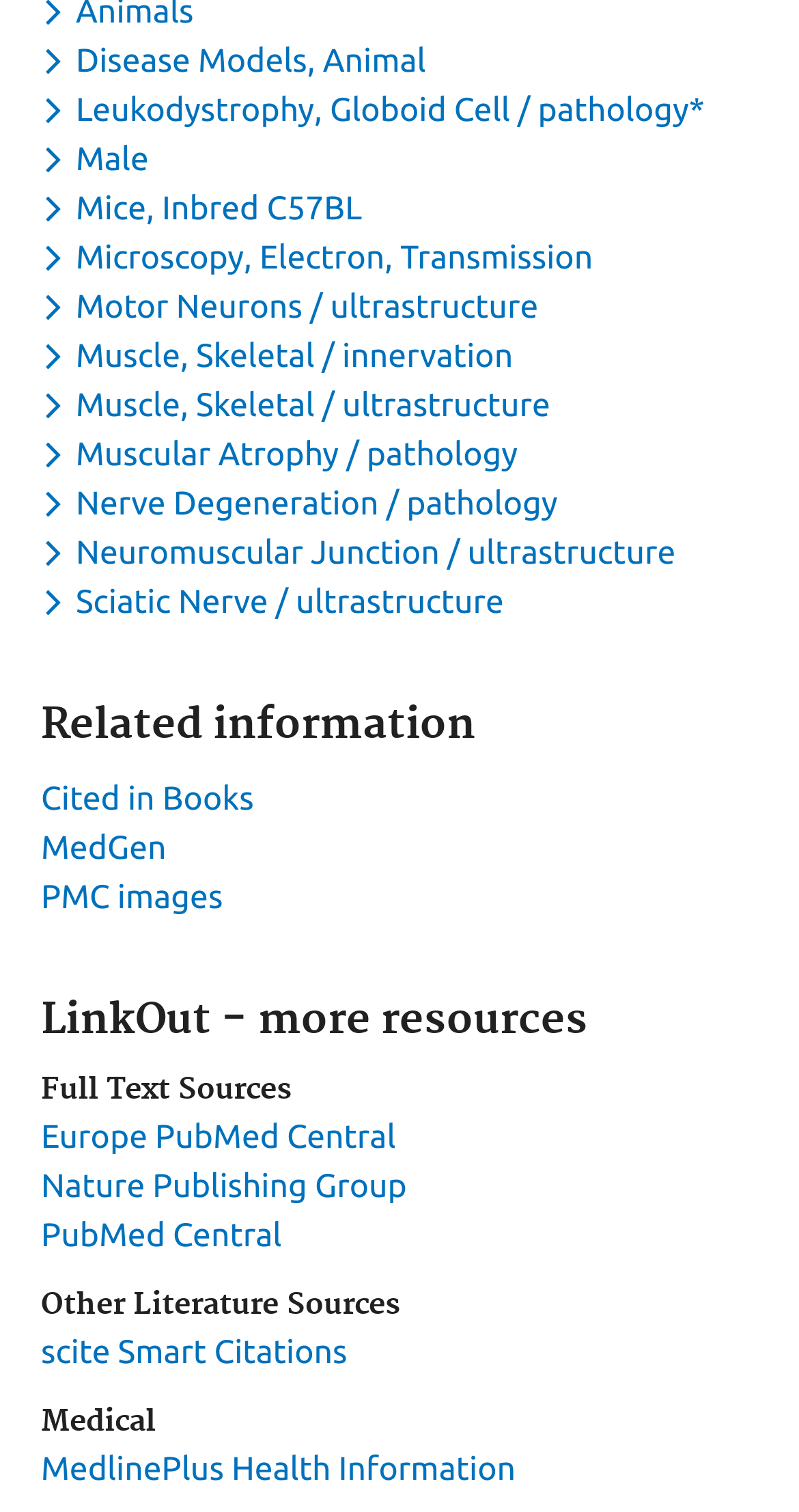Respond to the following question with a brief word or phrase:
How many headings are on the webpage?

5